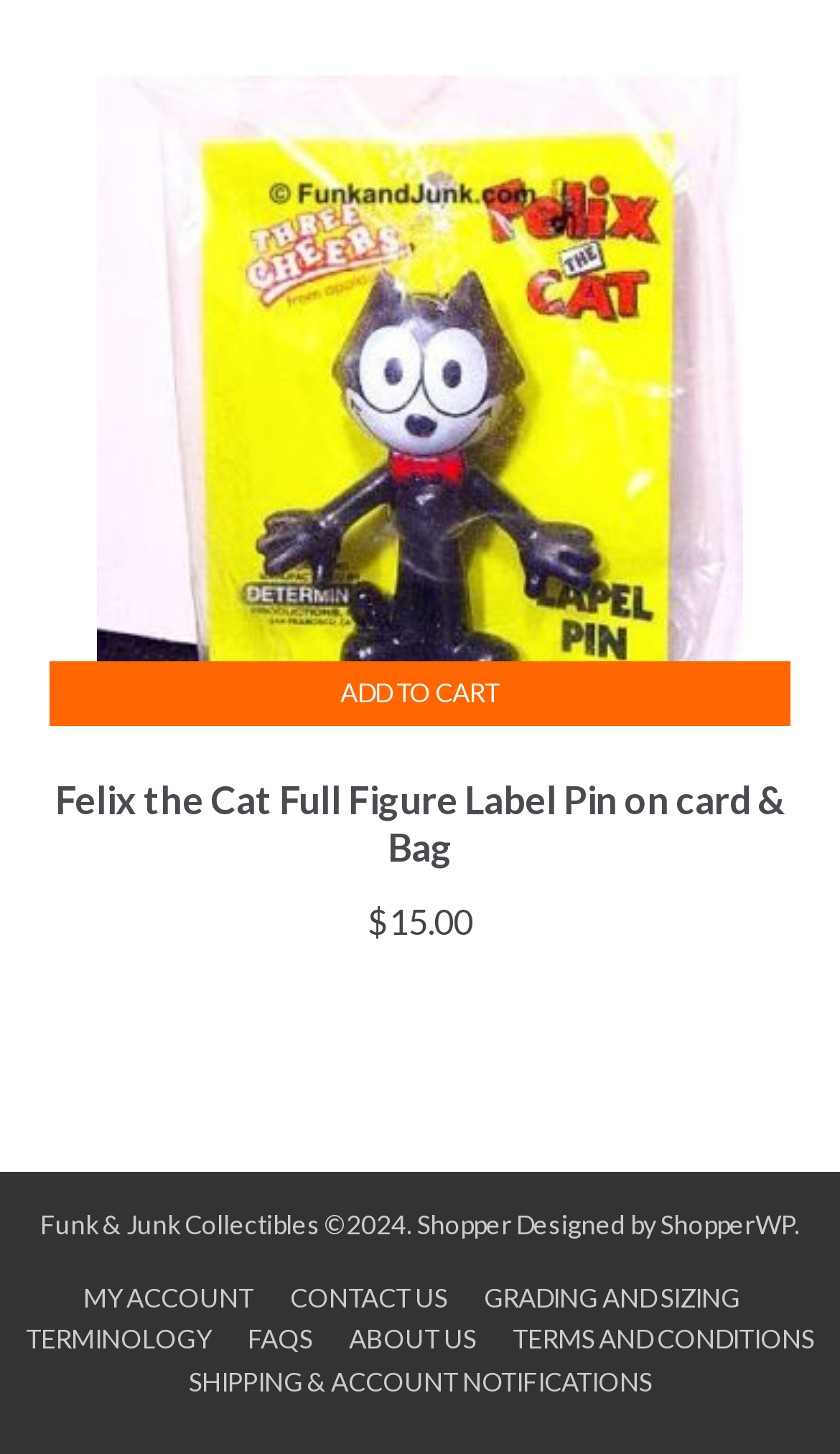What is the designer of the website?
Look at the image and construct a detailed response to the question.

The designer of the website can be found in the link element with the text 'ShopperWP' which is a child of the contentinfo element and is preceded by the StaticText element with the text 'Designed by'.